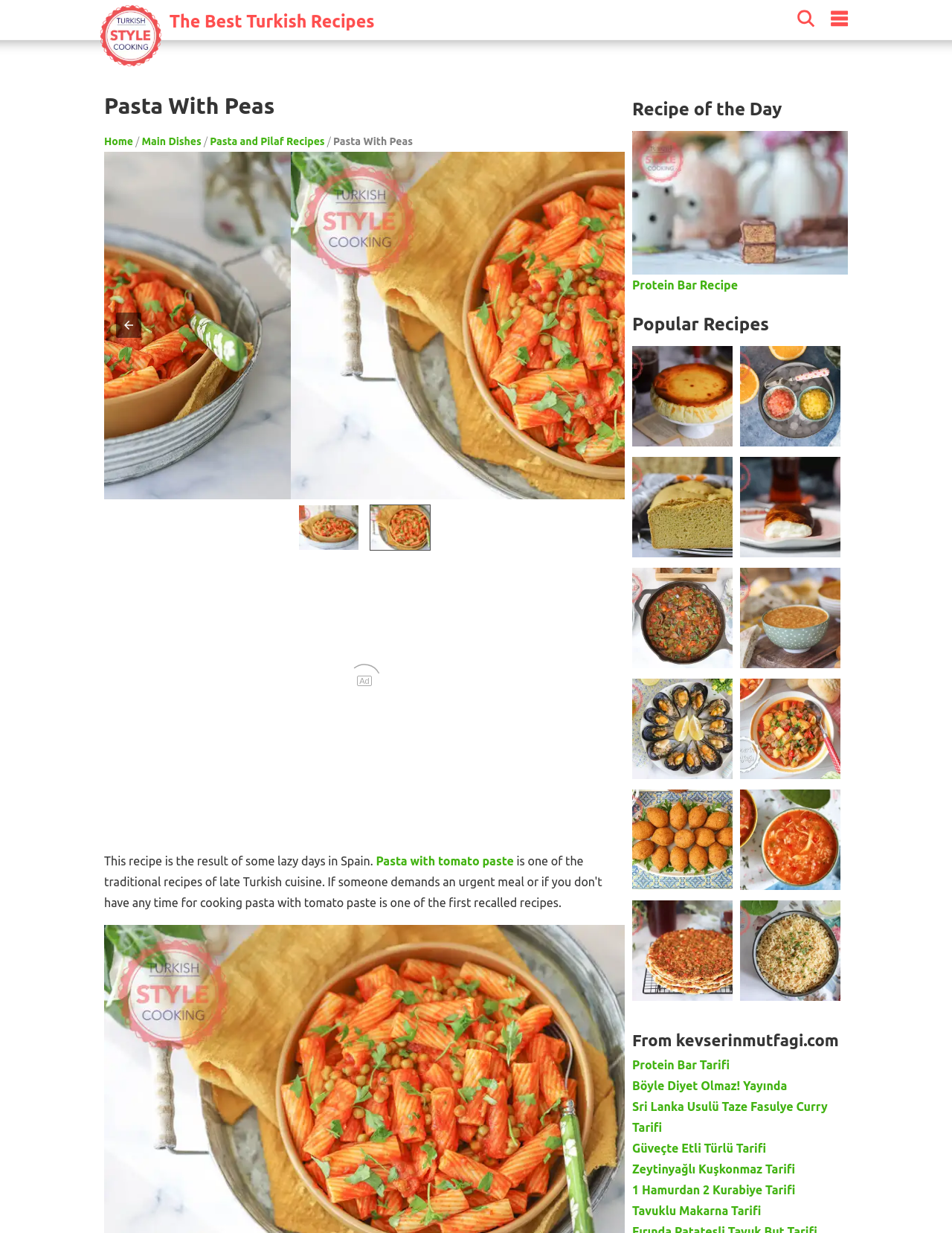Answer the question below in one word or phrase:
What is the text of the static text element located below the listbox?

This recipe is the result of some lazy days in Spain.